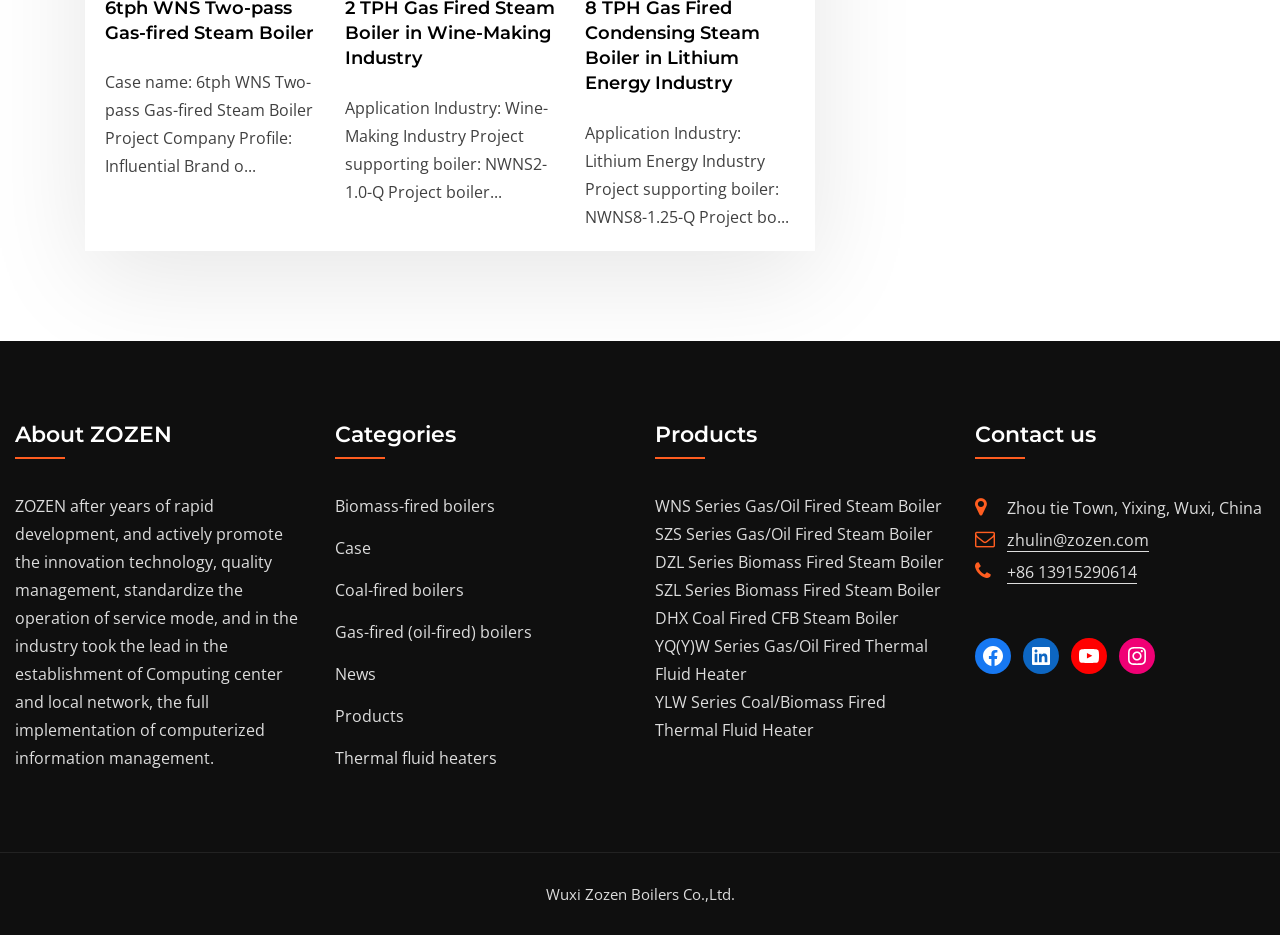Please locate the bounding box coordinates of the element that should be clicked to achieve the given instruction: "Contact us through email".

[0.787, 0.566, 0.898, 0.589]